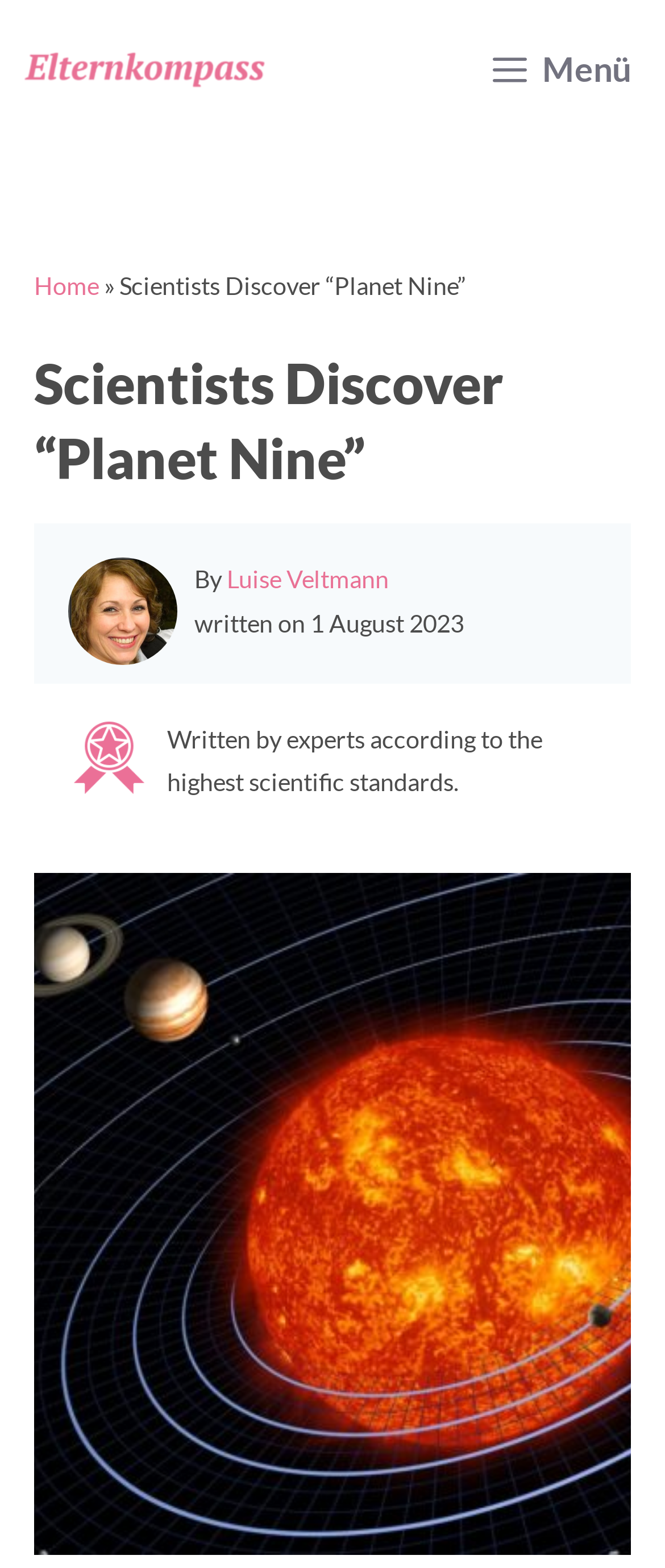Explain the webpage's design and content in an elaborate manner.

The webpage is about an article titled "Scientists Discover 'Planet Nine'" and appears to be from a magazine focused on pregnancy, baby, and family. At the top left, there is a link to the magazine's homepage with an accompanying image. On the top right, there is a button labeled "Menü" which, when expanded, reveals a menu with a link to the "Home" page and a header labeled "Content".

Below the menu, the article's title "Scientists Discover “Planet Nine”" is prominently displayed. The article is written by Luise Veltmann, as indicated by a link, and was published on August 1, 2023. There is an image of a seal, labeled "Elternkompass Prüfsiegel", which suggests that the article meets certain scientific standards. A brief description of the article's credibility, "Written by experts according to the highest scientific standards", is placed below the image.

The overall structure of the webpage is divided into sections, with the article's title and metadata at the top, followed by the article's content, which is not fully described in the accessibility tree.